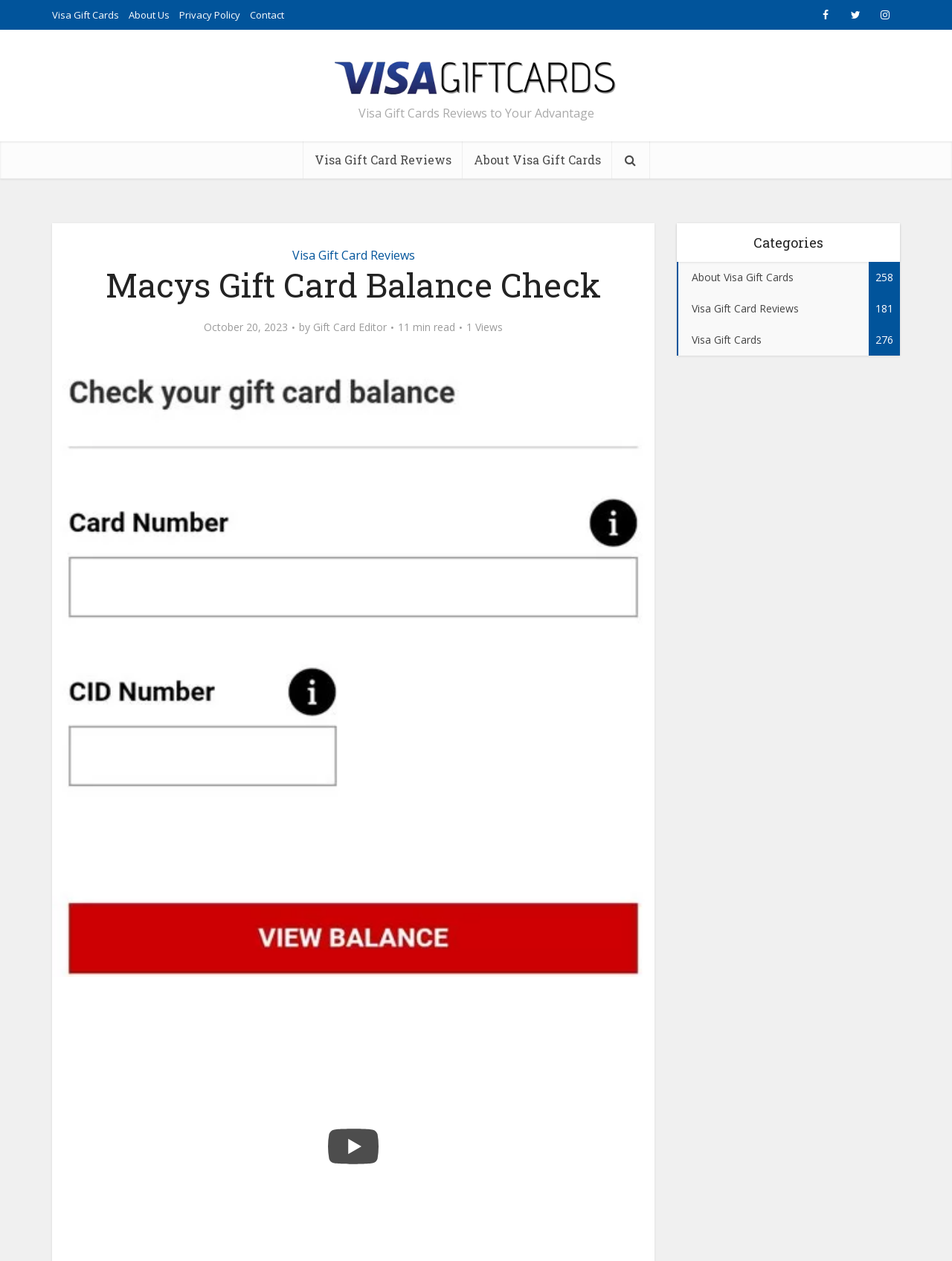From the details in the image, provide a thorough response to the question: What is the date mentioned on the webpage?

I found a StaticText element with the content 'October 20, 2023' which appears to be a date mentioned on the webpage.